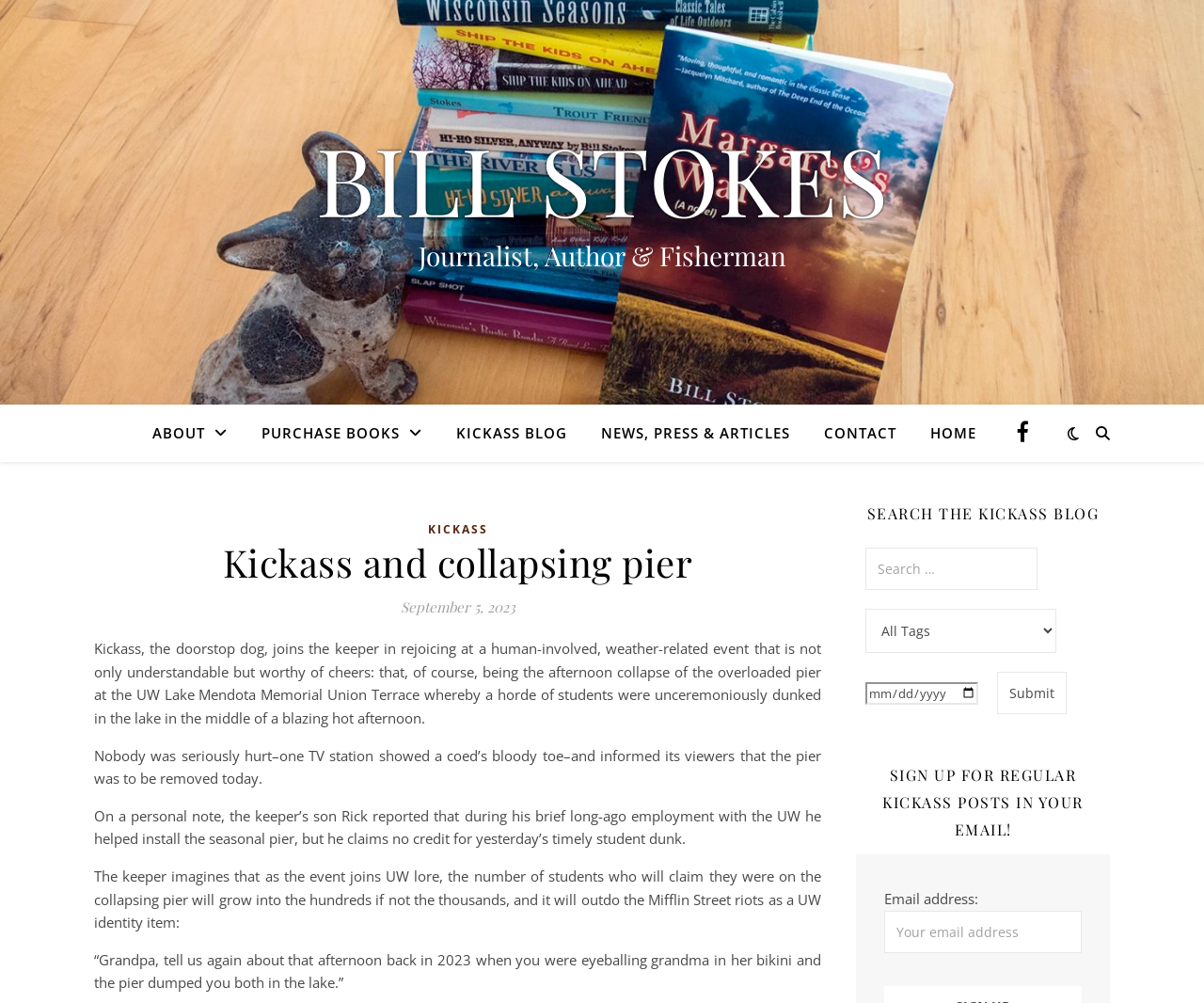Locate and generate the text content of the webpage's heading.

Kickass and collapsing pier